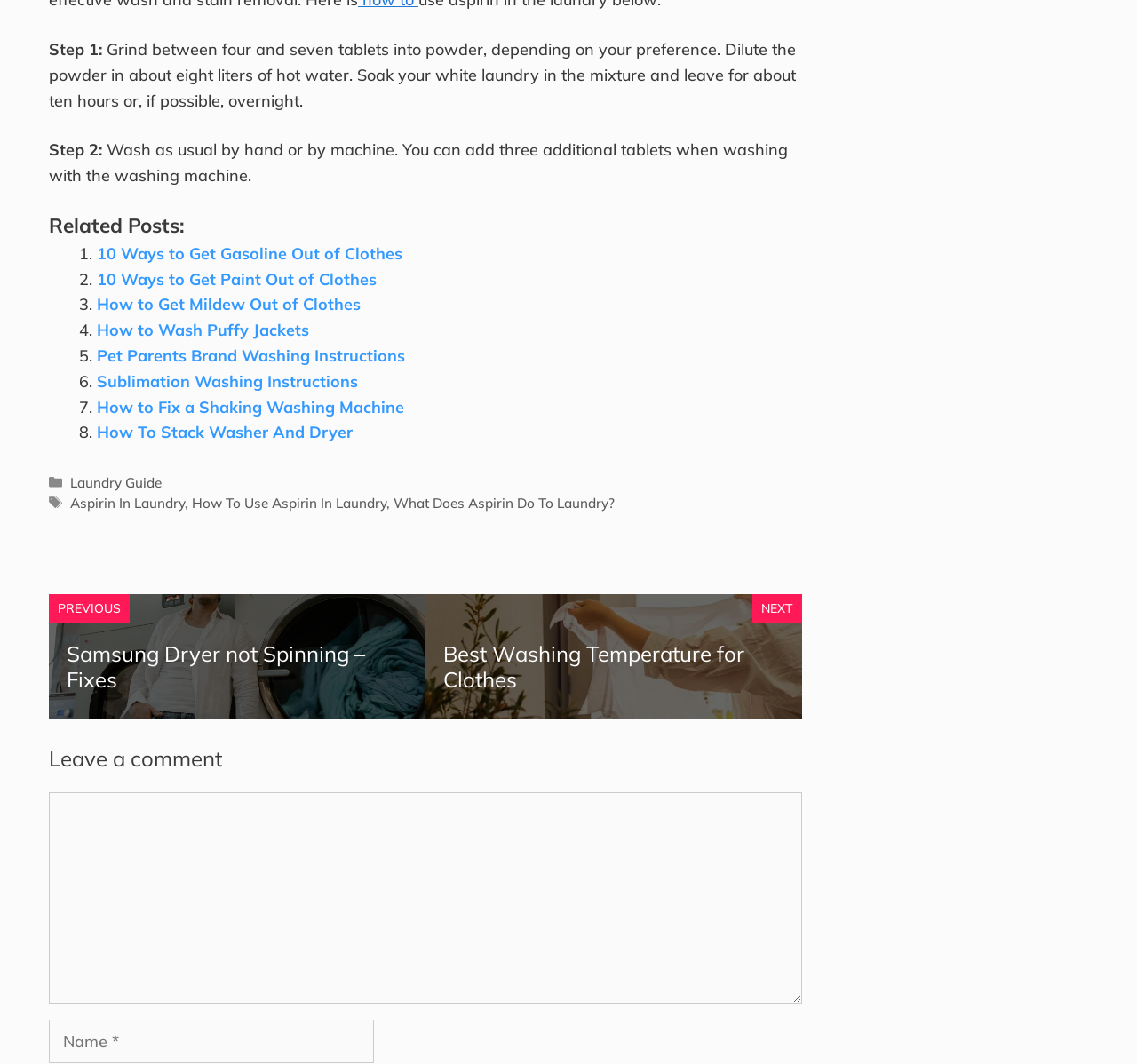Show the bounding box coordinates of the region that should be clicked to follow the instruction: "Click on '10 Ways to Get Gasoline Out of Clothes'."

[0.085, 0.229, 0.354, 0.248]